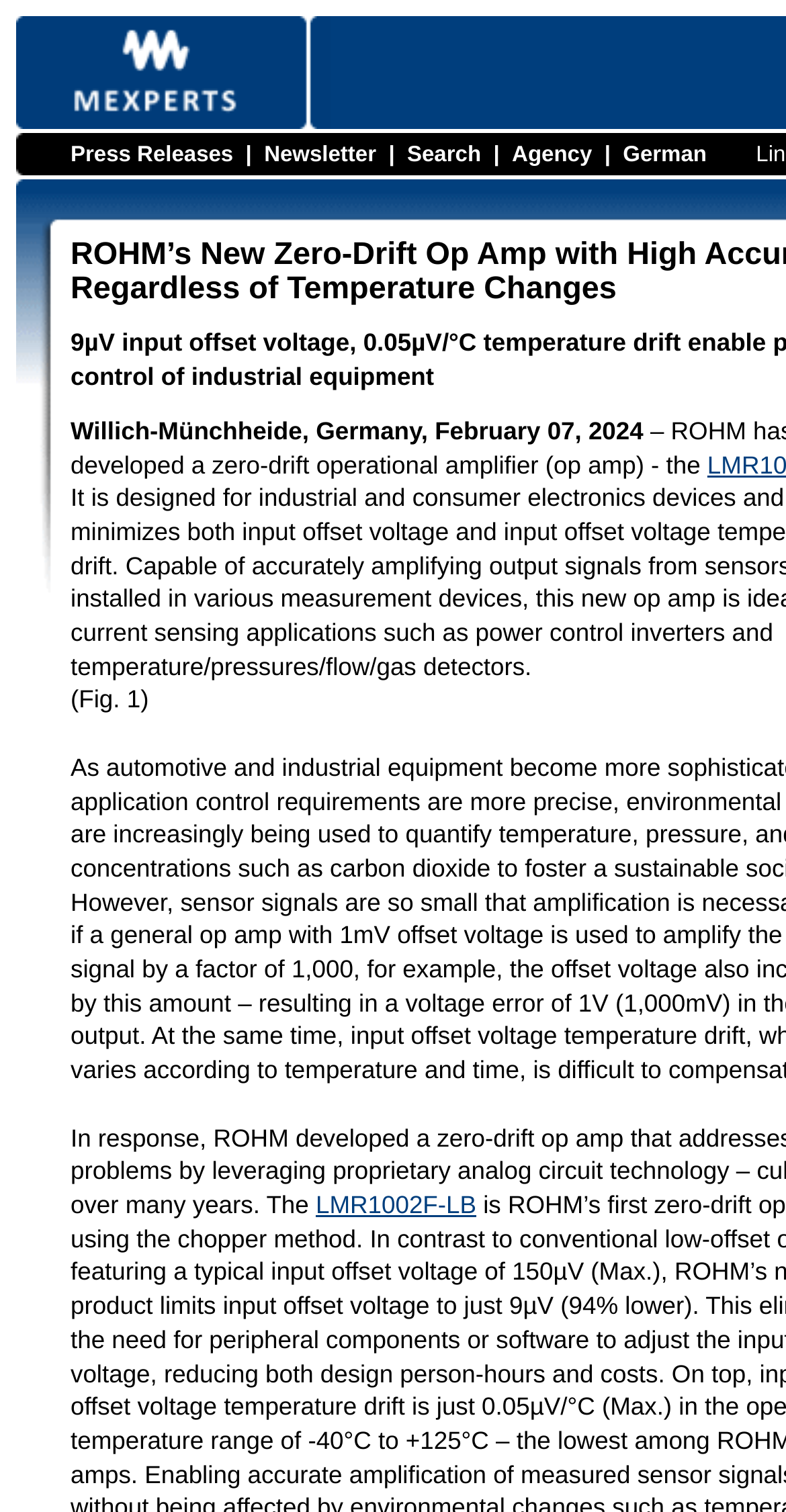What is the name of the new operational amplifier?
Please respond to the question with a detailed and thorough explanation.

I found the answer by looking at the image with the text 'LMR1002F-LB' which is a link, indicating that it is a specific product or model name.